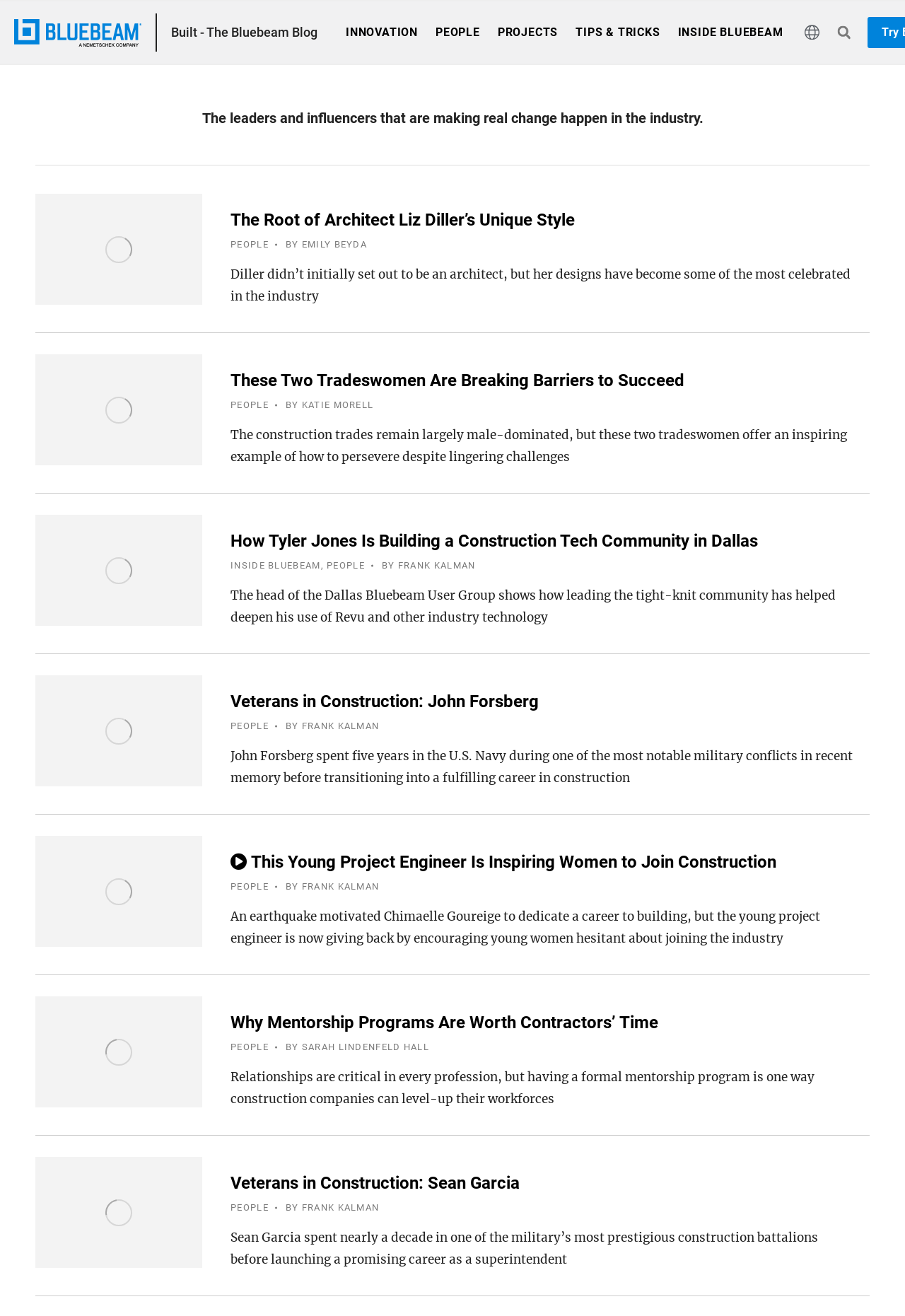What is the purpose of the 'Go to Top' link?
Using the information from the image, give a concise answer in one word or a short phrase.

To scroll to the top of the page